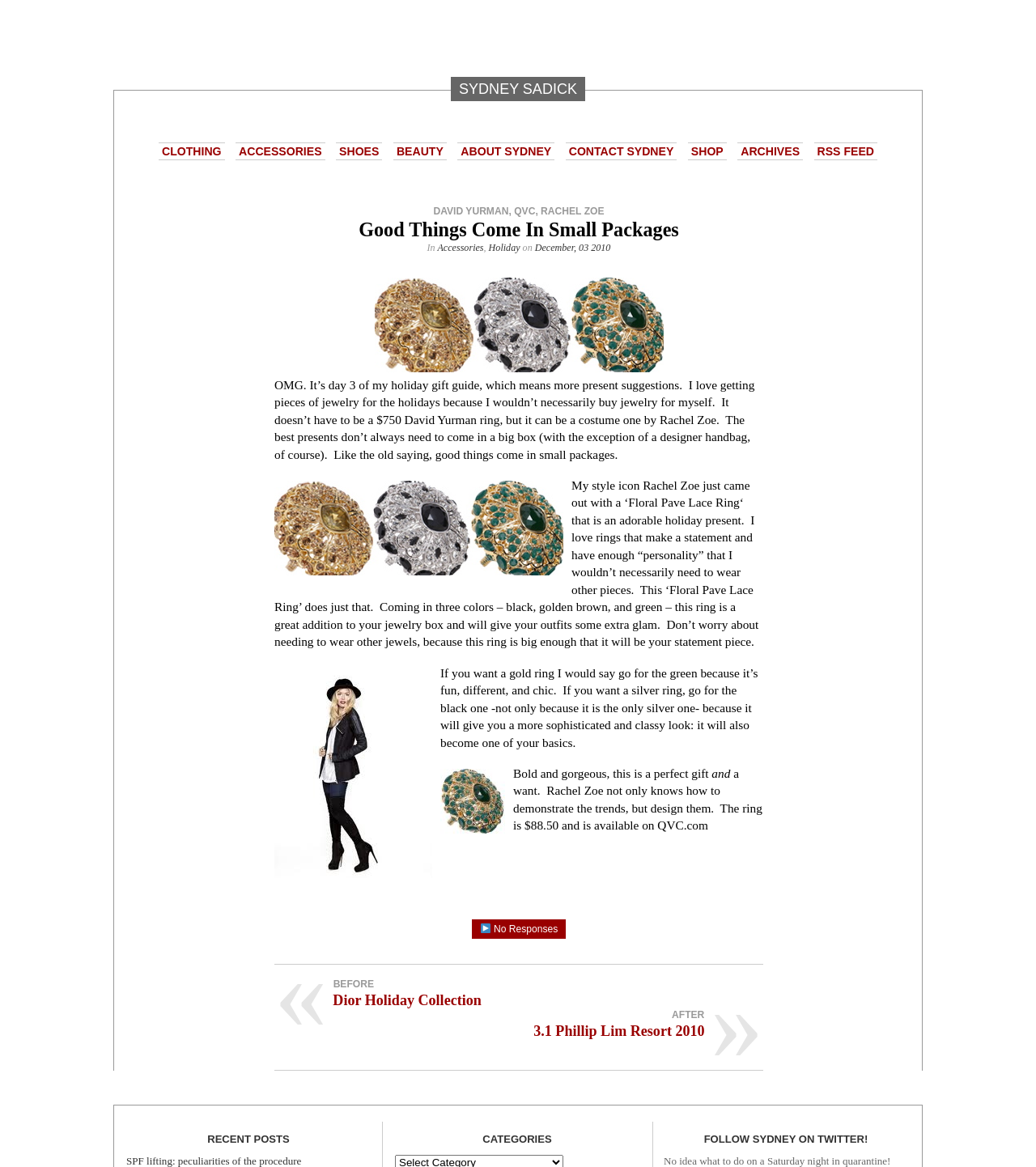Specify the bounding box coordinates of the element's area that should be clicked to execute the given instruction: "Share this page". The coordinates should be four float numbers between 0 and 1, i.e., [left, top, right, bottom].

None